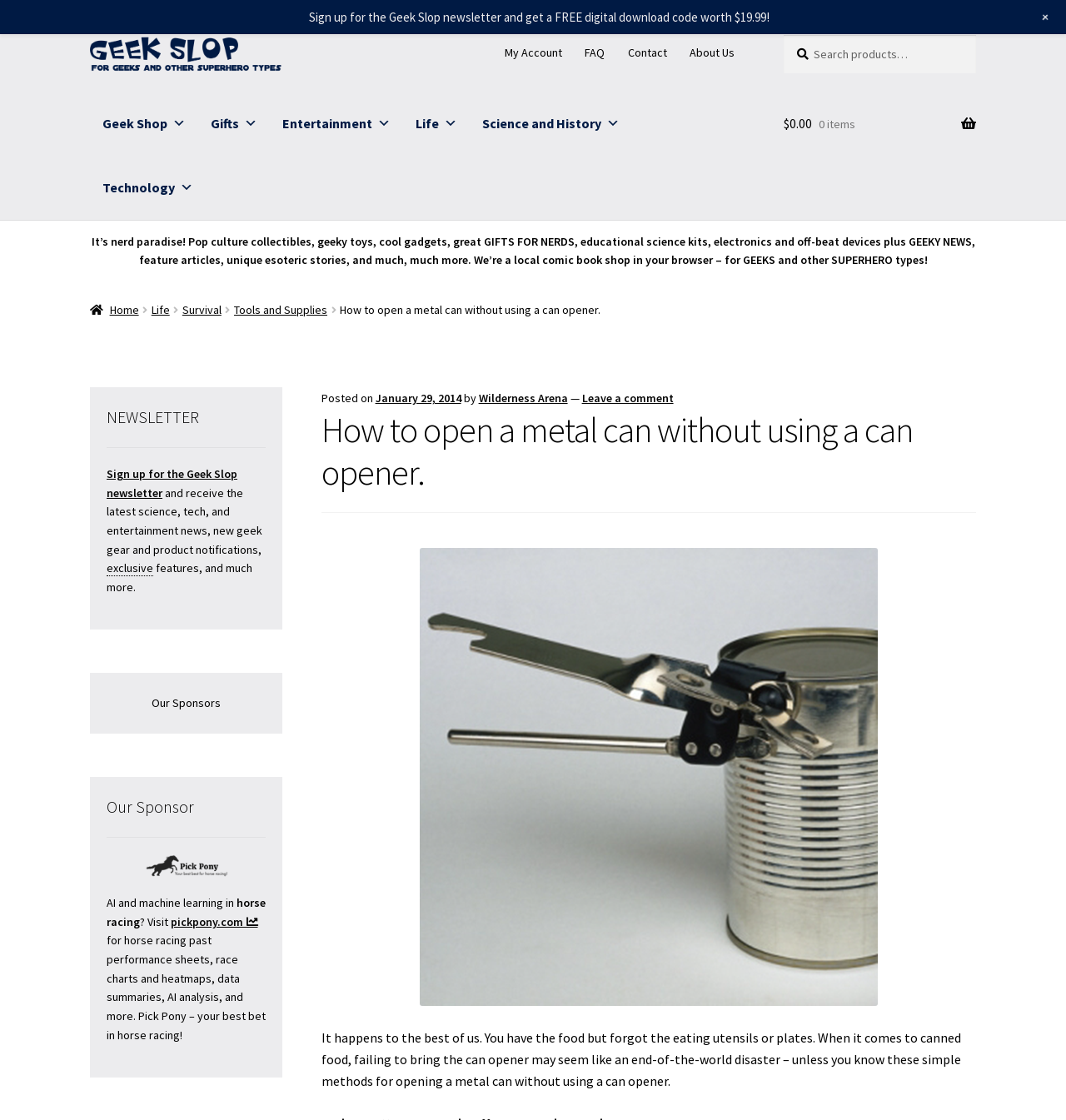What is the image about?
Please answer the question as detailed as possible.

The image is about opening a can with a can opener, which is related to the topic of the article and is used to illustrate the process.